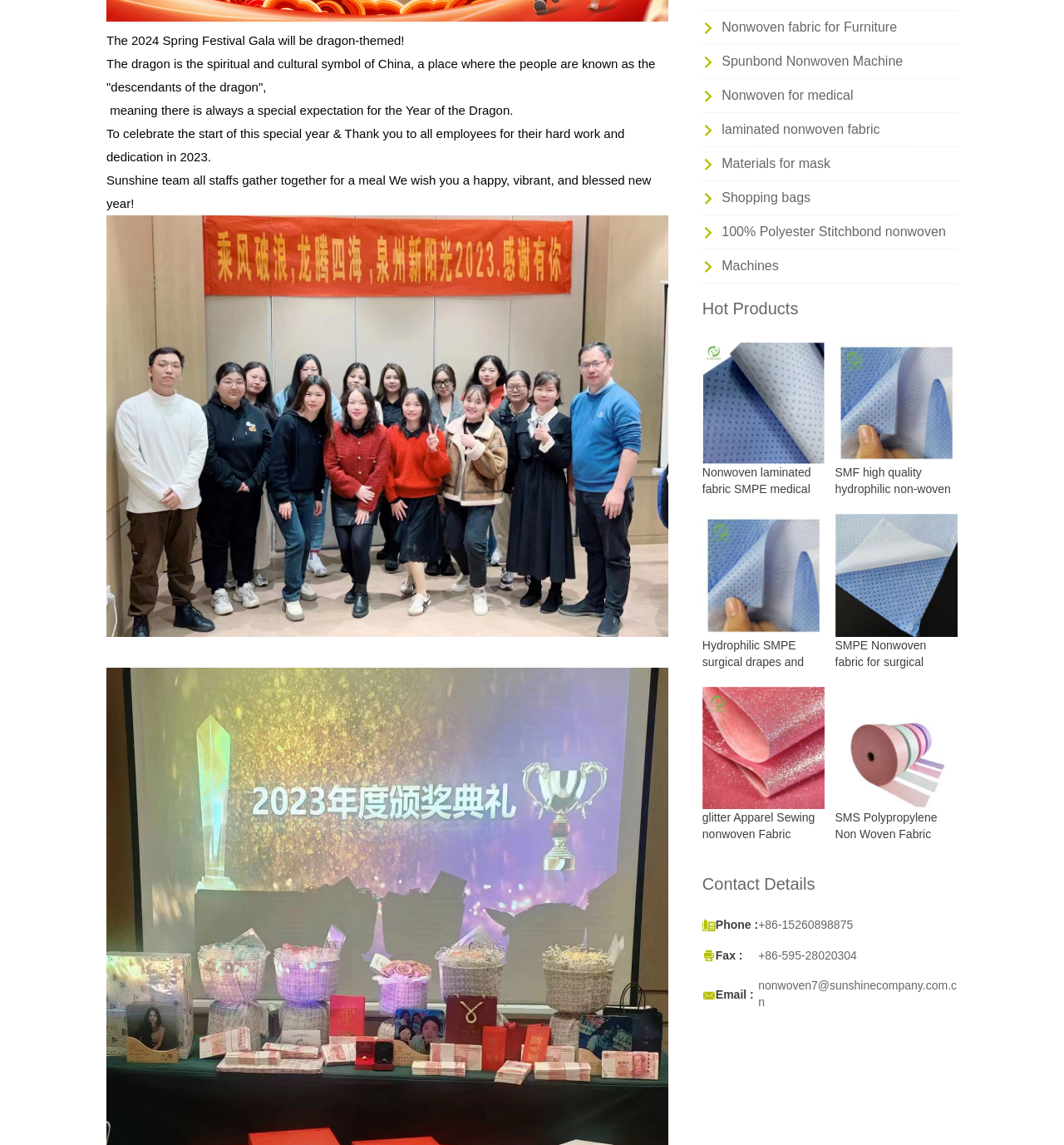Locate the UI element described as follows: "Table of Contents". Return the bounding box coordinates as four float numbers between 0 and 1 in the order [left, top, right, bottom].

None